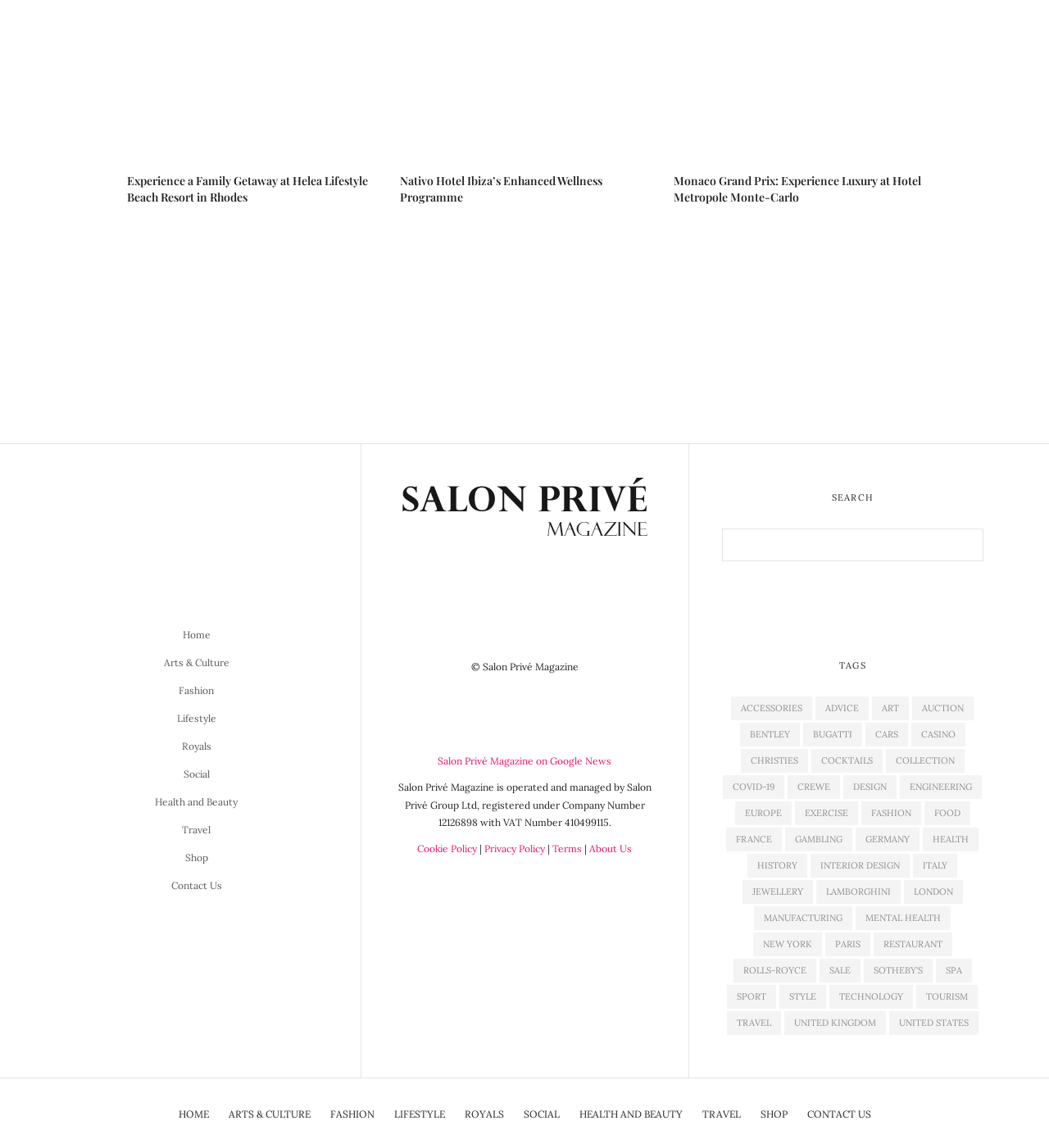Locate the bounding box coordinates of the element to click to perform the following action: 'Click on the 'About Us' link'. The coordinates should be given as four float values between 0 and 1, in the form of [left, top, right, bottom].

[0.562, 0.734, 0.603, 0.745]